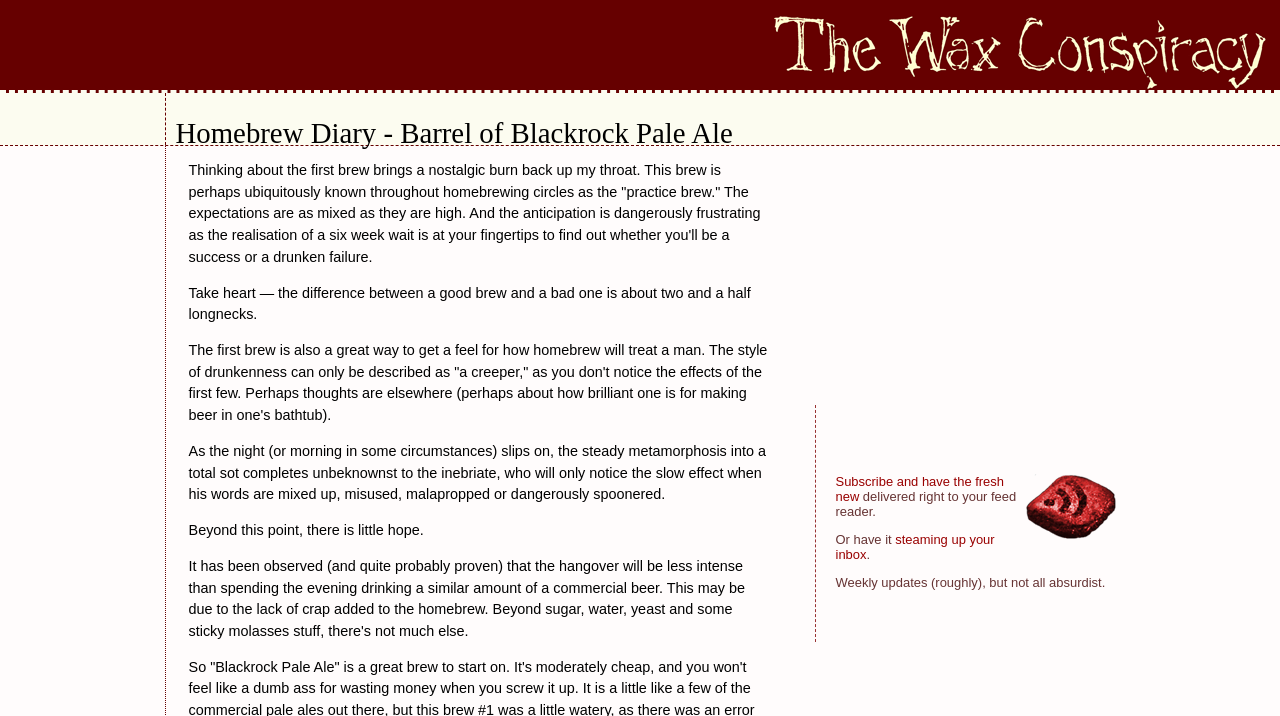How often are updates posted?
Based on the visual details in the image, please answer the question thoroughly.

The author mentions that updates are posted 'weekly (roughly)', indicating that new content is added on a regular basis, but not necessarily every week.